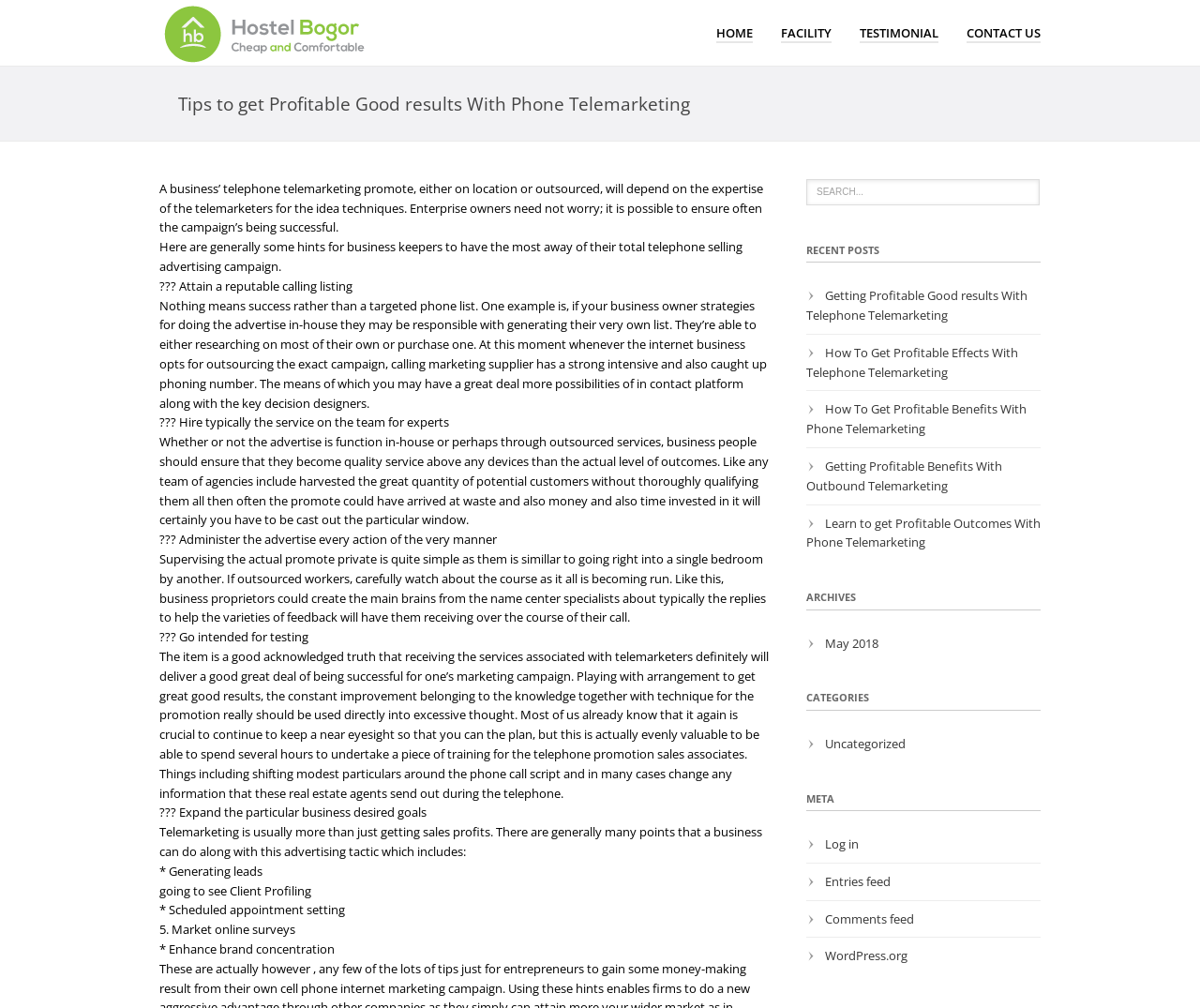Pinpoint the bounding box coordinates of the area that must be clicked to complete this instruction: "Search for something".

None